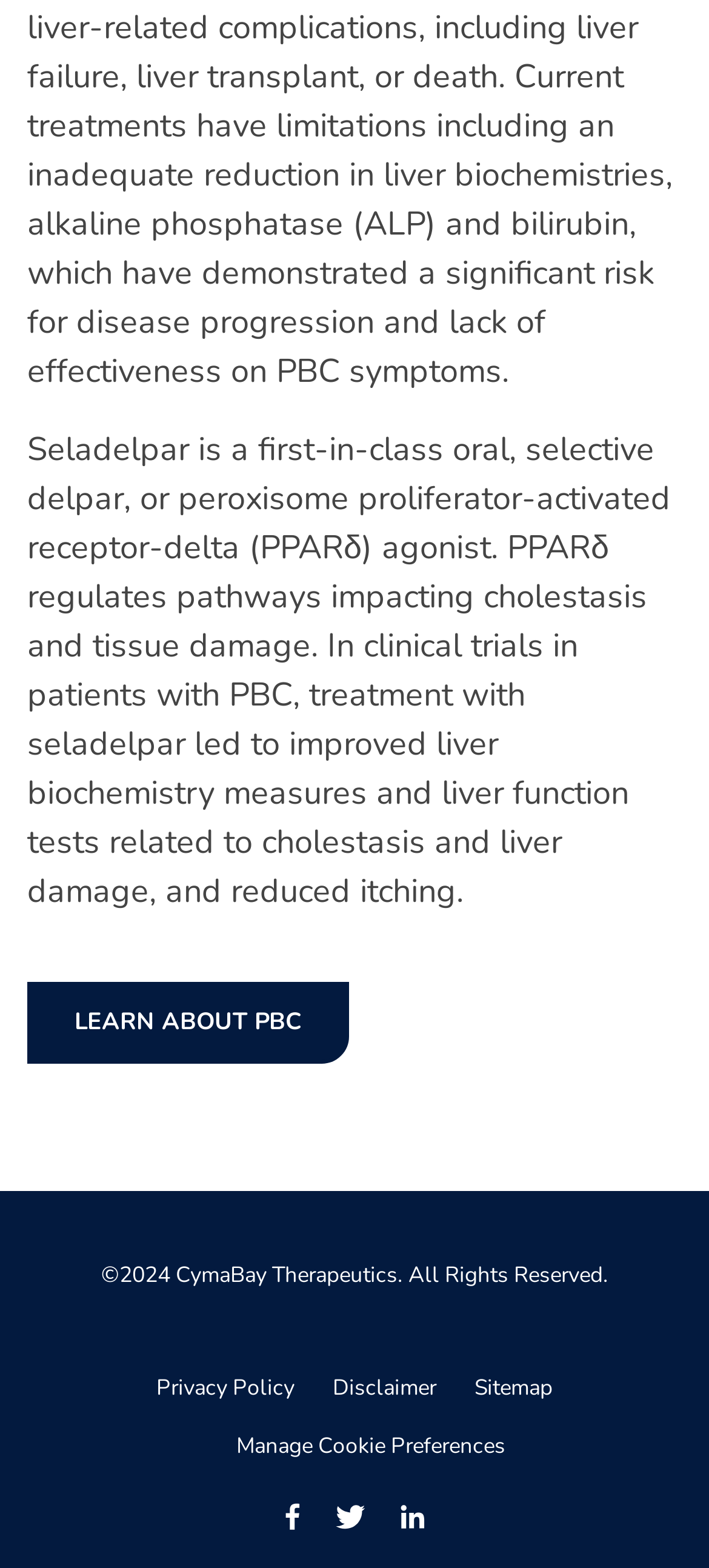Find the bounding box coordinates of the element I should click to carry out the following instruction: "View Privacy Policy".

[0.221, 0.877, 0.415, 0.891]